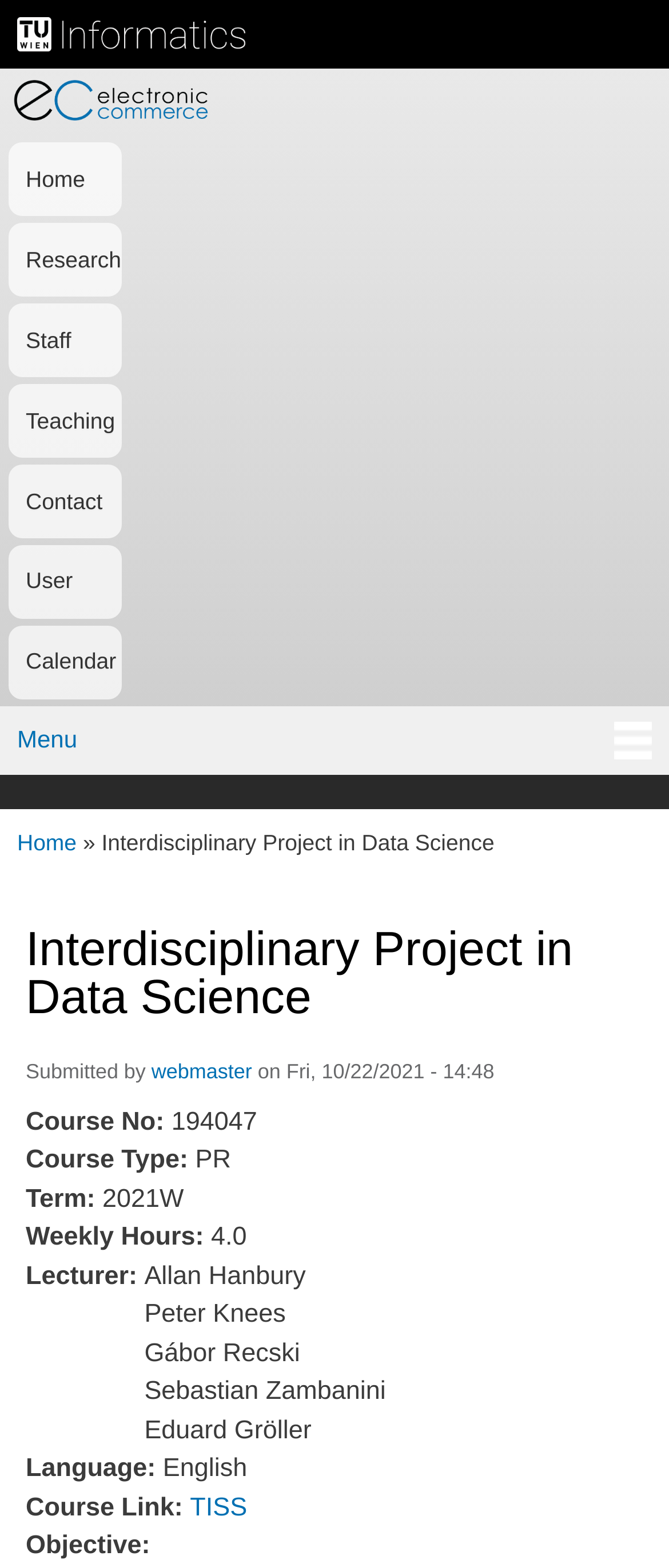Summarize the webpage with a detailed and informative caption.

The webpage is about an interdisciplinary project in data science, specifically an e-commerce course. At the top left, there is a logo of TU Wien Informatics, accompanied by two links to TU Wien and TU Wien Informatics. Below the logo, there is a link to skip to the main content.

The main navigation menu is located at the top, with links to Home, E-Commerce, and other sections. The main menu is divided into two parts: a horizontal menu at the top and a vertical menu on the left side.

The main content area is divided into two sections. The top section has a heading "Interdisciplinary Project in Data Science" and a brief description of the project. Below this section, there is a footer area with information about the course, including the course number, type, term, weekly hours, lecturers, language, and a link to the course website.

There are six lecturers listed, along with their names. The course details are organized into a series of labeled fields, including Course No, Course Type, Term, Weekly Hours, Lecturer, Language, and Course Link. The course link points to TISS, which is likely a course management system.

Overall, the webpage provides a concise overview of the interdisciplinary project in data science, with a focus on the e-commerce course and its details.